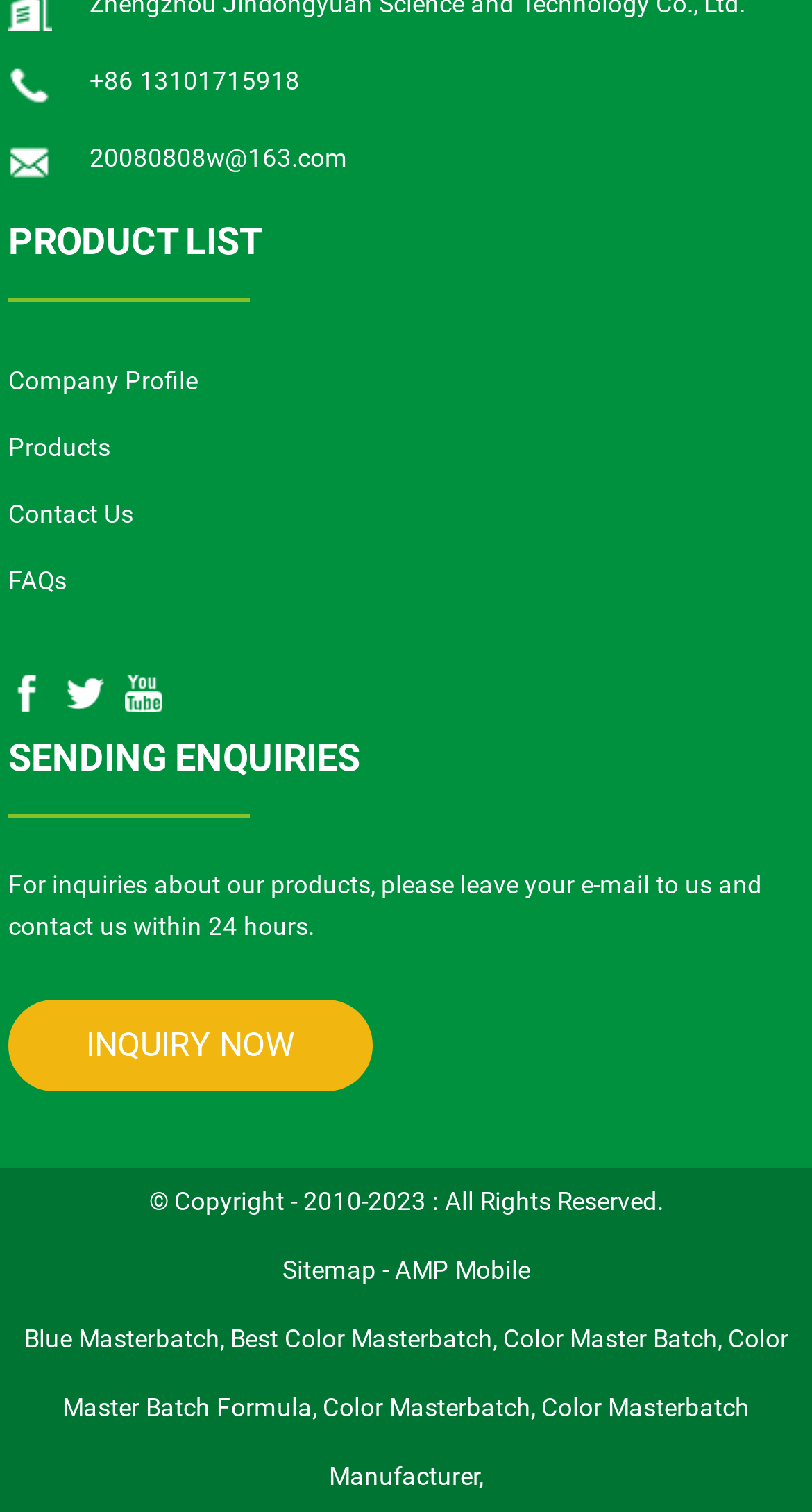What is the copyright year range mentioned at the bottom of the webpage?
Based on the visual information, provide a detailed and comprehensive answer.

The copyright information is located at the bottom of the webpage, and it mentions the year range from 2010 to 2023, indicating the duration of the copyright.